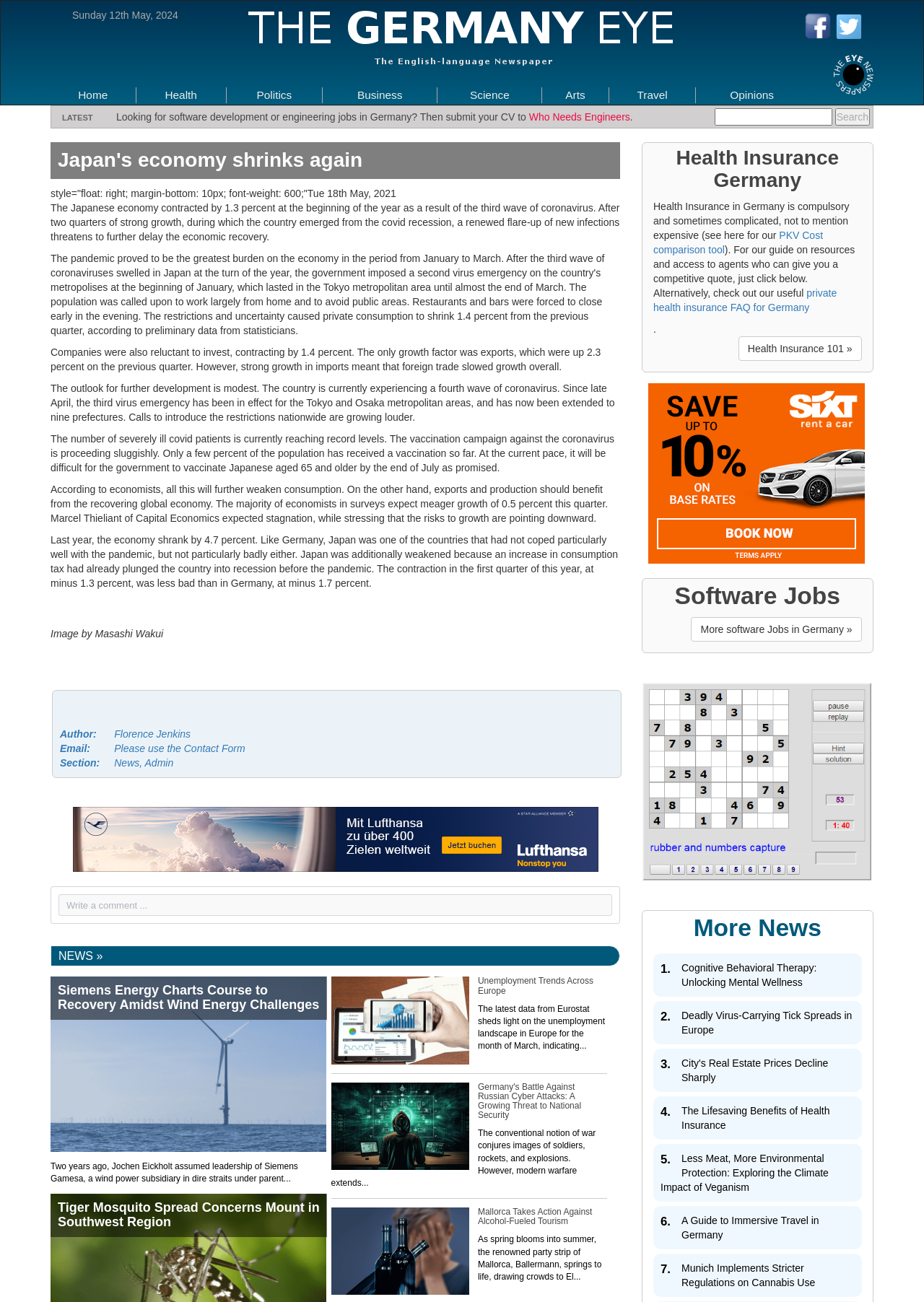Please provide a comprehensive response to the question below by analyzing the image: 
How many images are there in the latest news article?

I looked at the latest news article and found one image, which is credited to Masashi Wakui. There is only one image in the article.